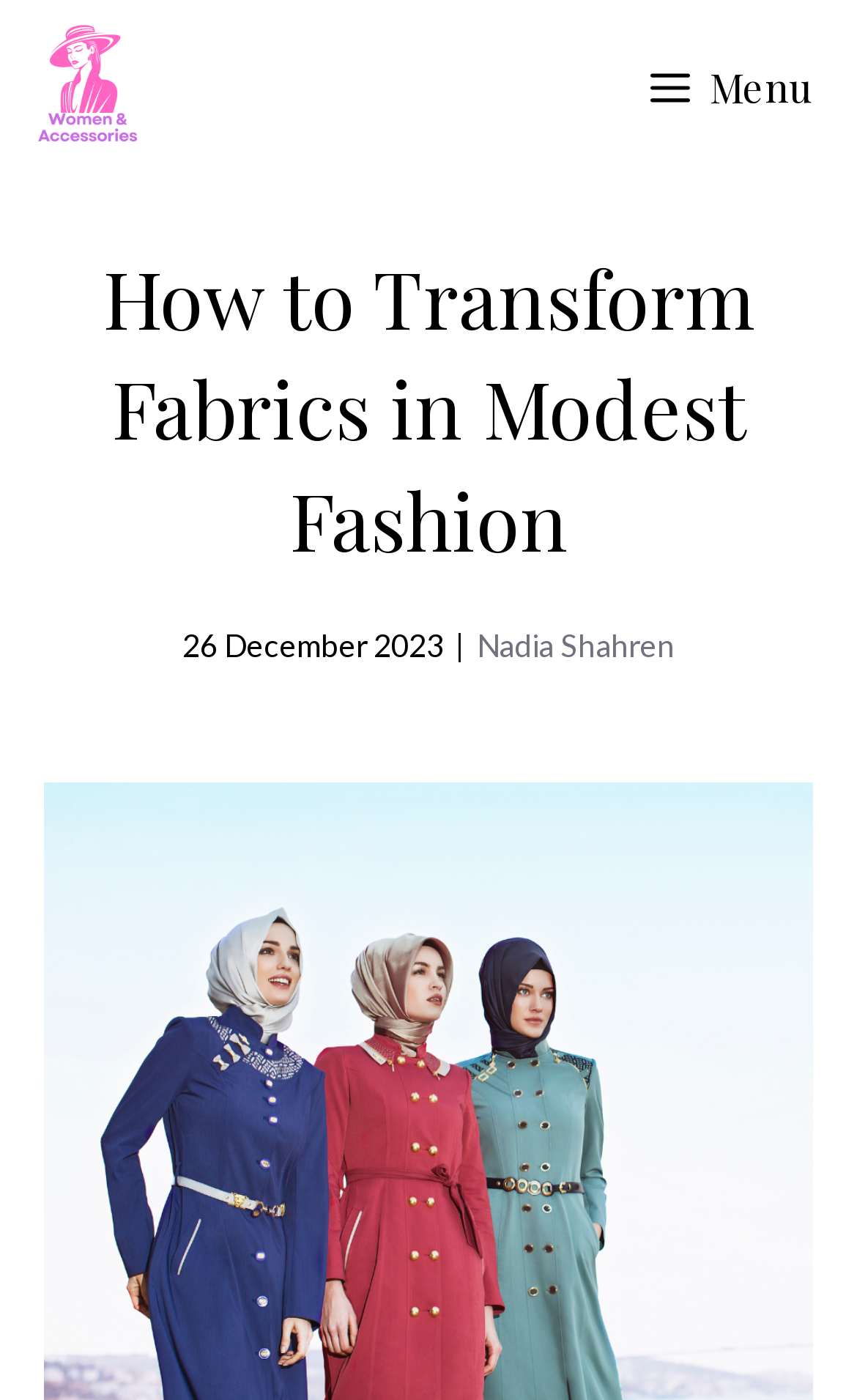Analyze and describe the webpage in a detailed narrative.

The webpage is a blog post titled "How to Transform Fabrics in Modest Fashion" with a focus on women and accessories. At the top left corner, there is a link and an image, both labeled "Women and Accessories". On the top right corner, there is a button labeled "Menu" that controls a mobile menu. 

Below the top section, there is a heading that displays the title of the blog post. Underneath the heading, there is a section that shows the publication date, "26 December 2023", followed by a vertical separator, and then the author's name, "Nadia Shahren".